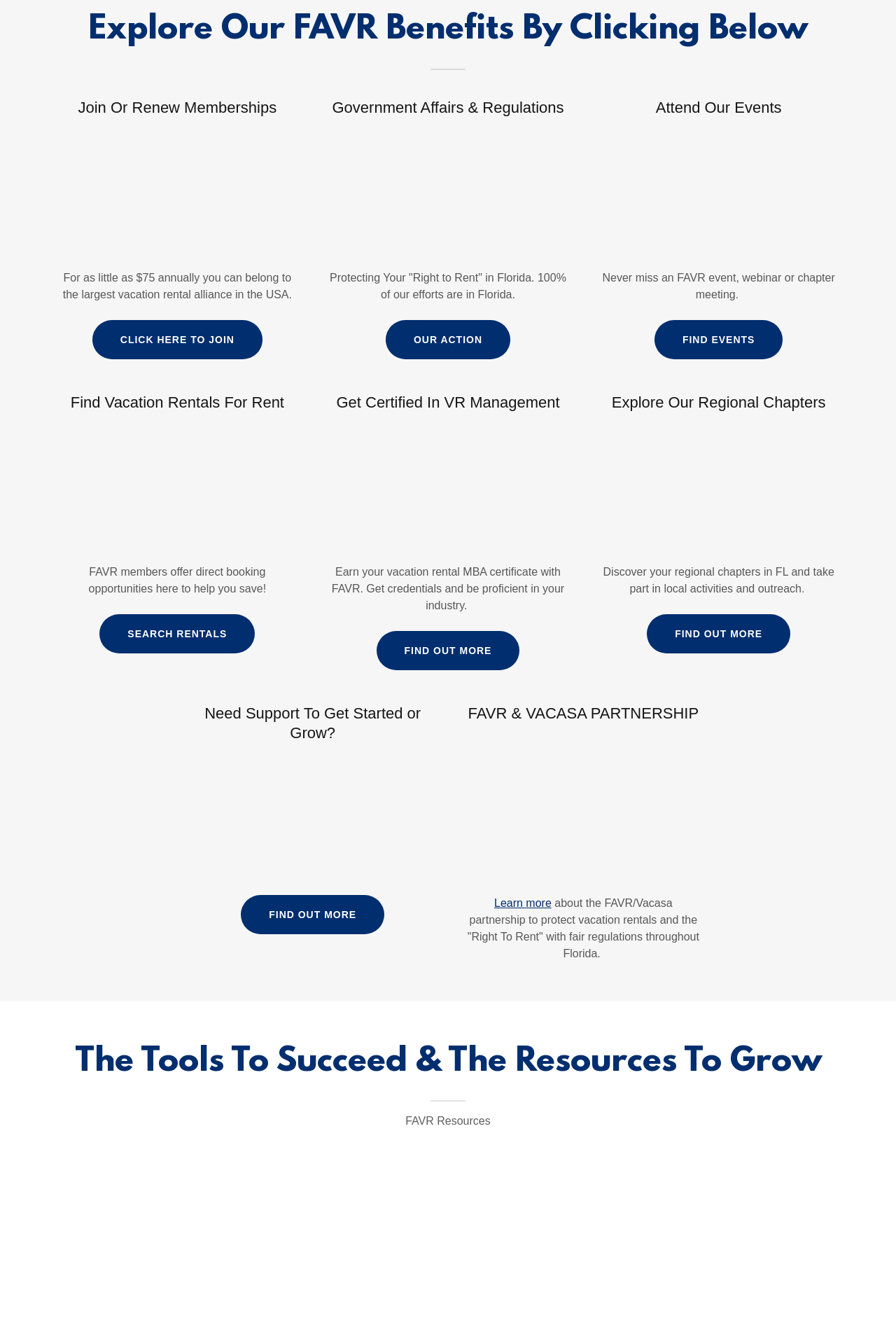Please identify the bounding box coordinates of the clickable area that will fulfill the following instruction: "Click to join or renew memberships". The coordinates should be in the format of four float numbers between 0 and 1, i.e., [left, top, right, bottom].

[0.066, 0.139, 0.33, 0.148]